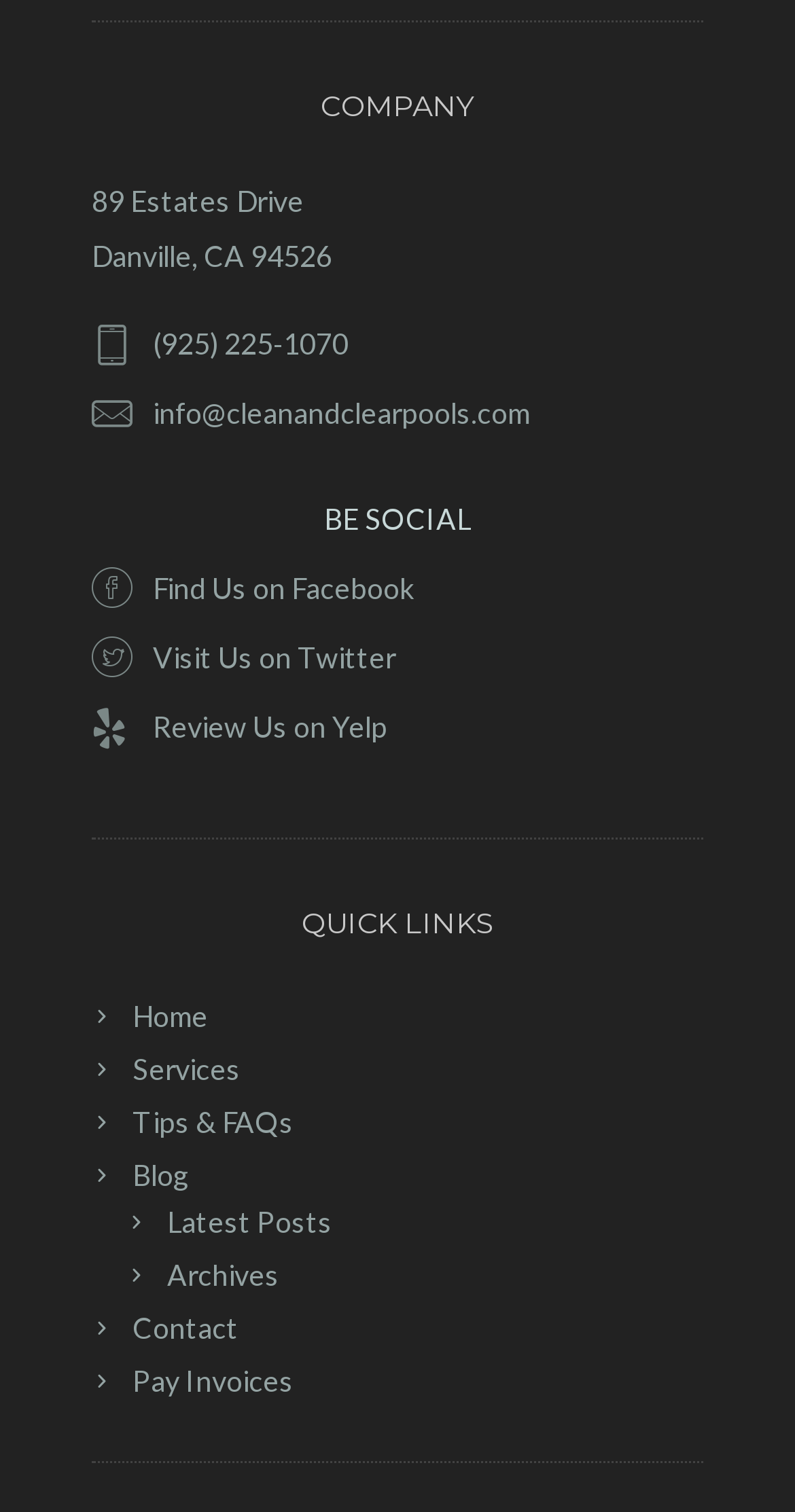Please find the bounding box coordinates of the section that needs to be clicked to achieve this instruction: "Find the company on Facebook".

[0.192, 0.37, 0.521, 0.407]